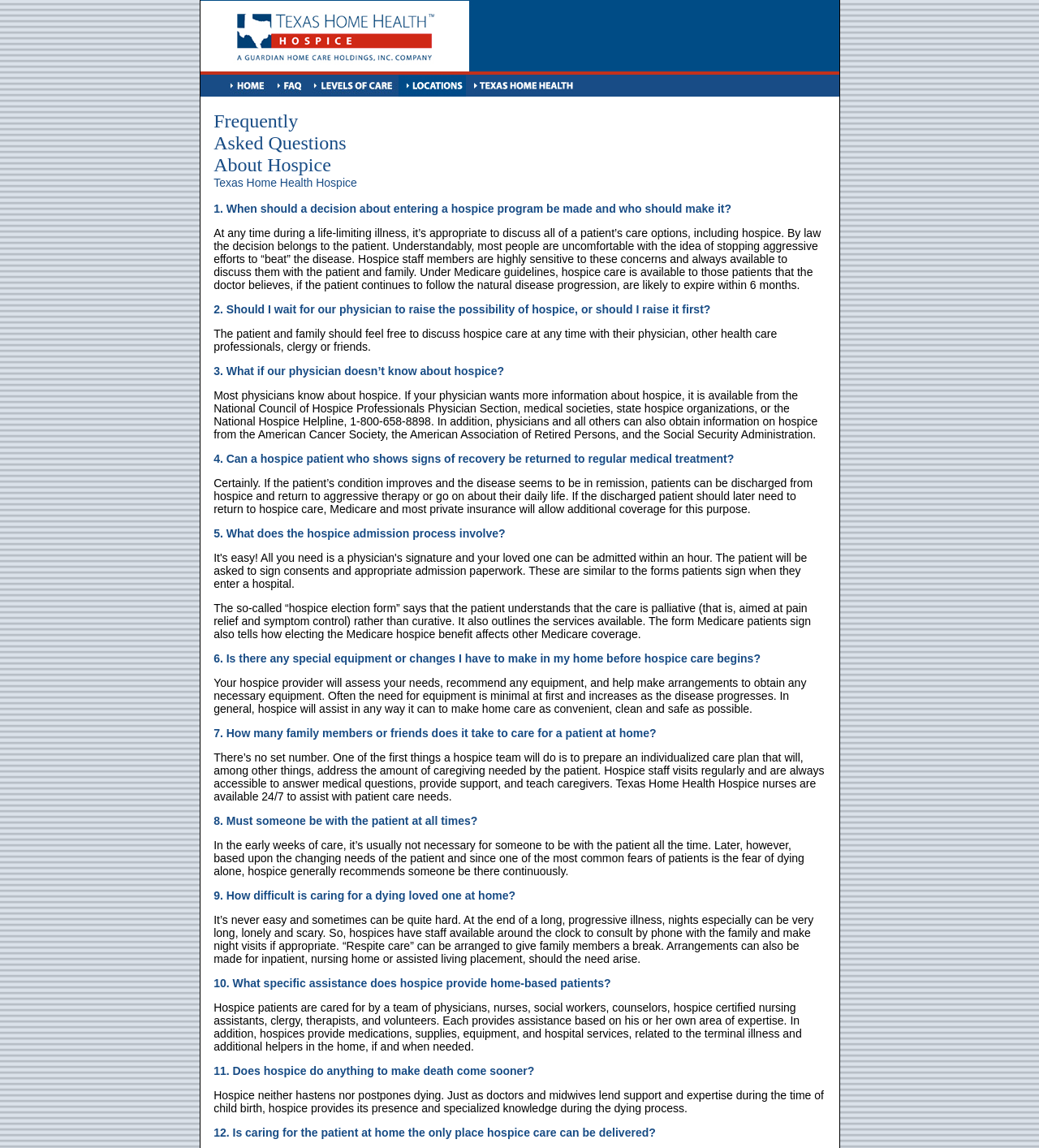What is the purpose of hospice care?
From the image, provide a succinct answer in one word or a short phrase.

Pain relief and symptom control